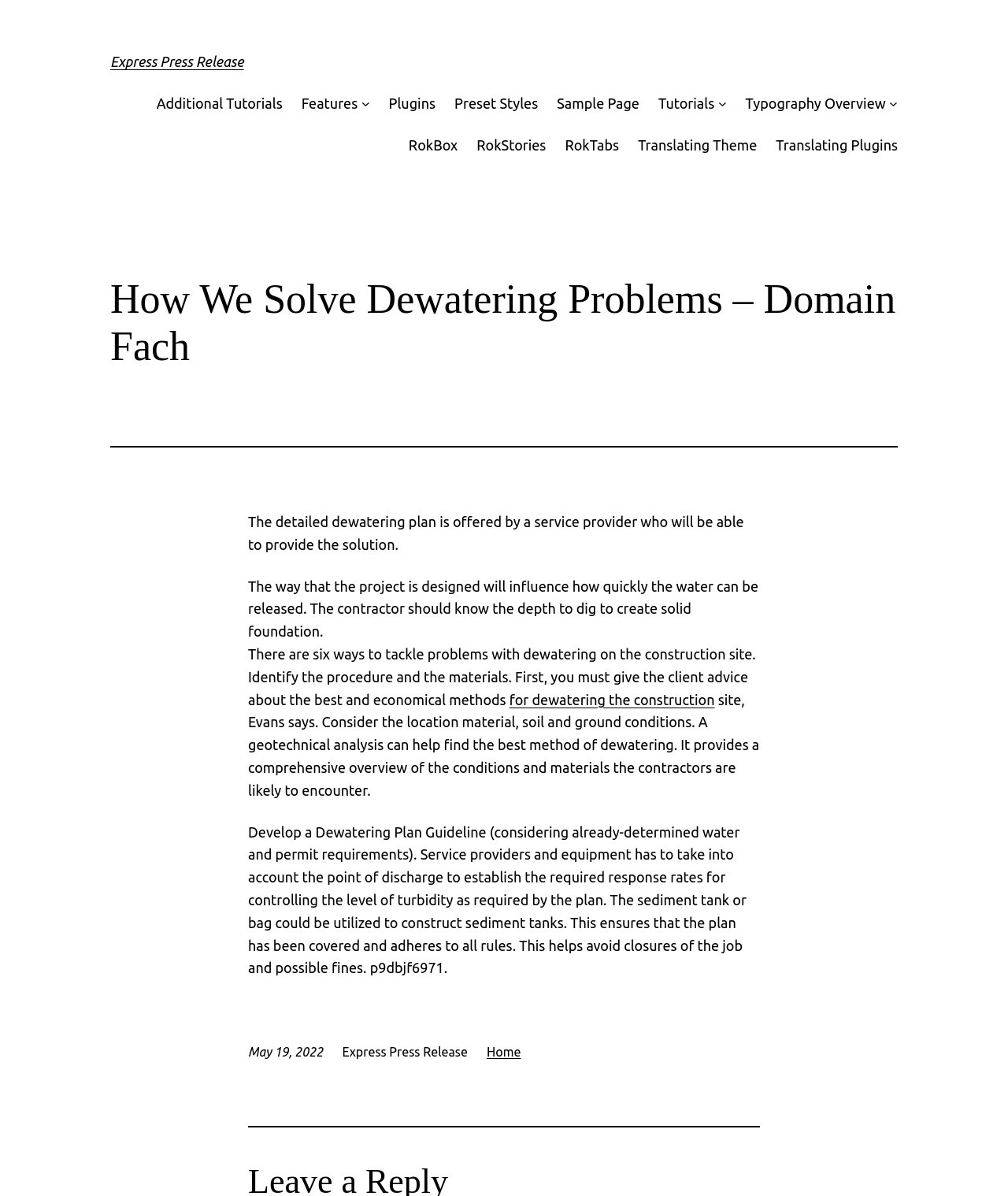Pinpoint the bounding box coordinates of the clickable area necessary to execute the following instruction: "Click on 'Features'". The coordinates should be given as four float numbers between 0 and 1, namely [left, top, right, bottom].

[0.299, 0.077, 0.355, 0.096]